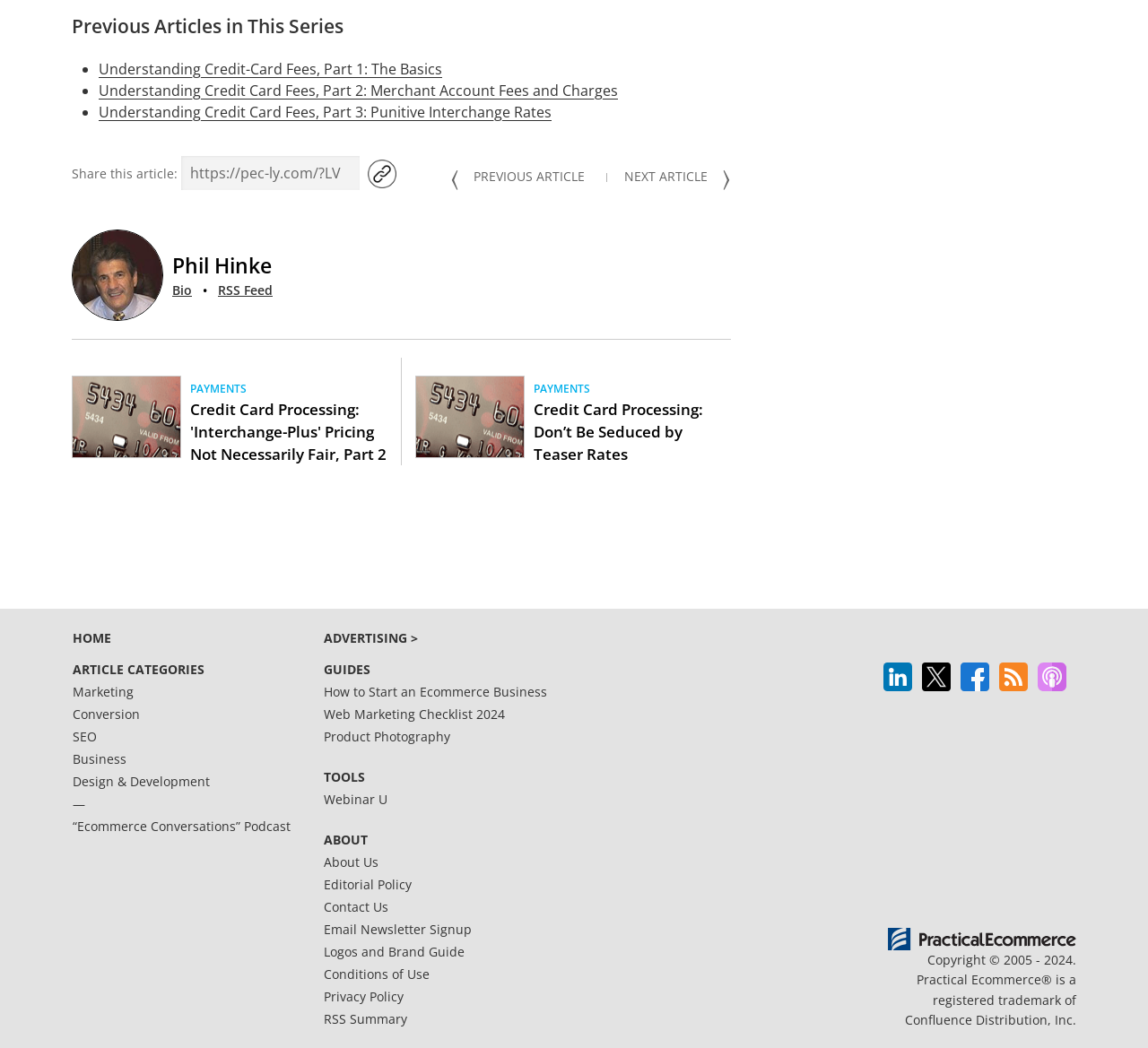Find and provide the bounding box coordinates for the UI element described with: "Logos and Brand Guide".

[0.282, 0.898, 0.411, 0.919]